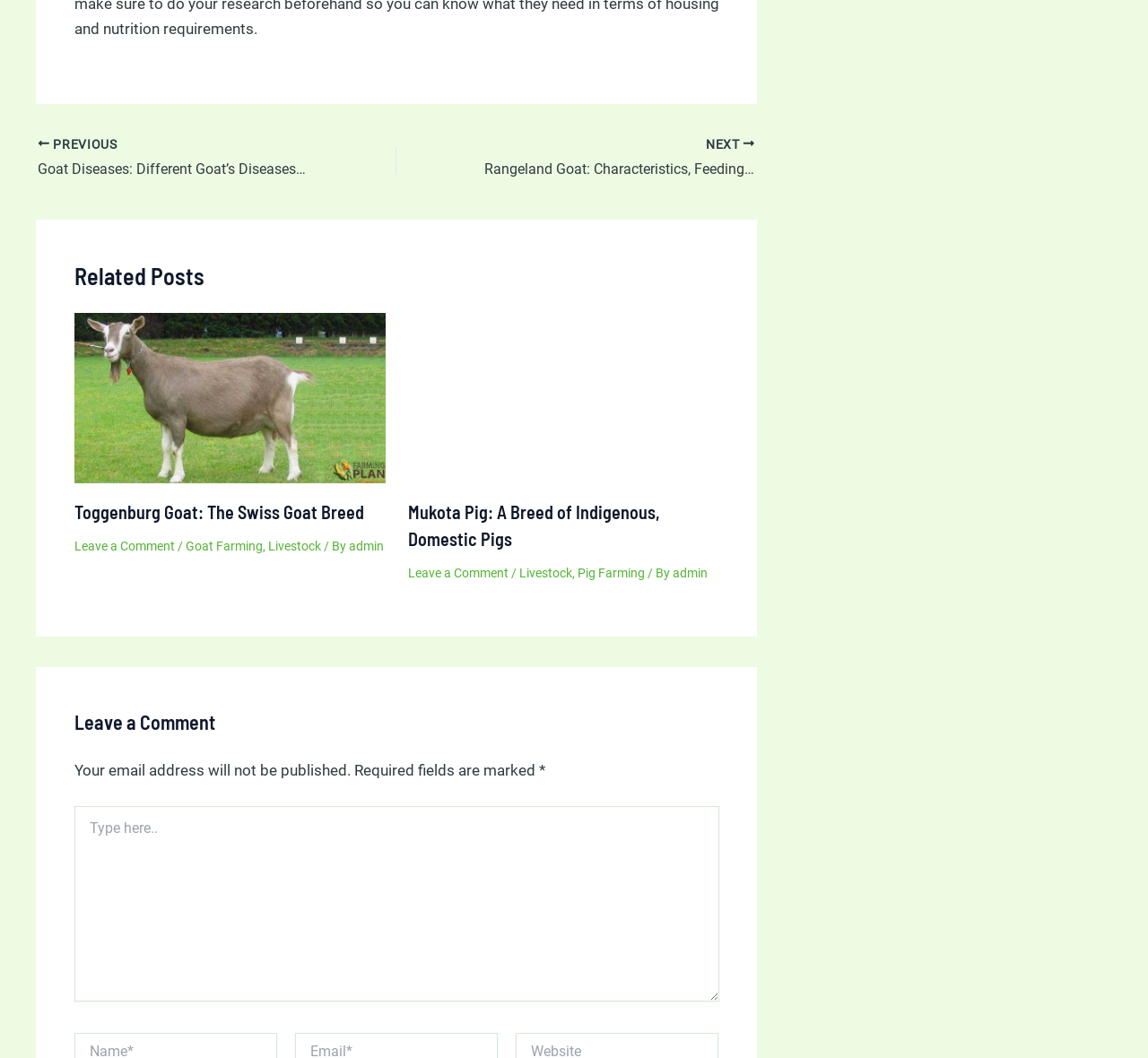Specify the bounding box coordinates of the area that needs to be clicked to achieve the following instruction: "Click the 'NEXT' link".

[0.407, 0.128, 0.658, 0.172]